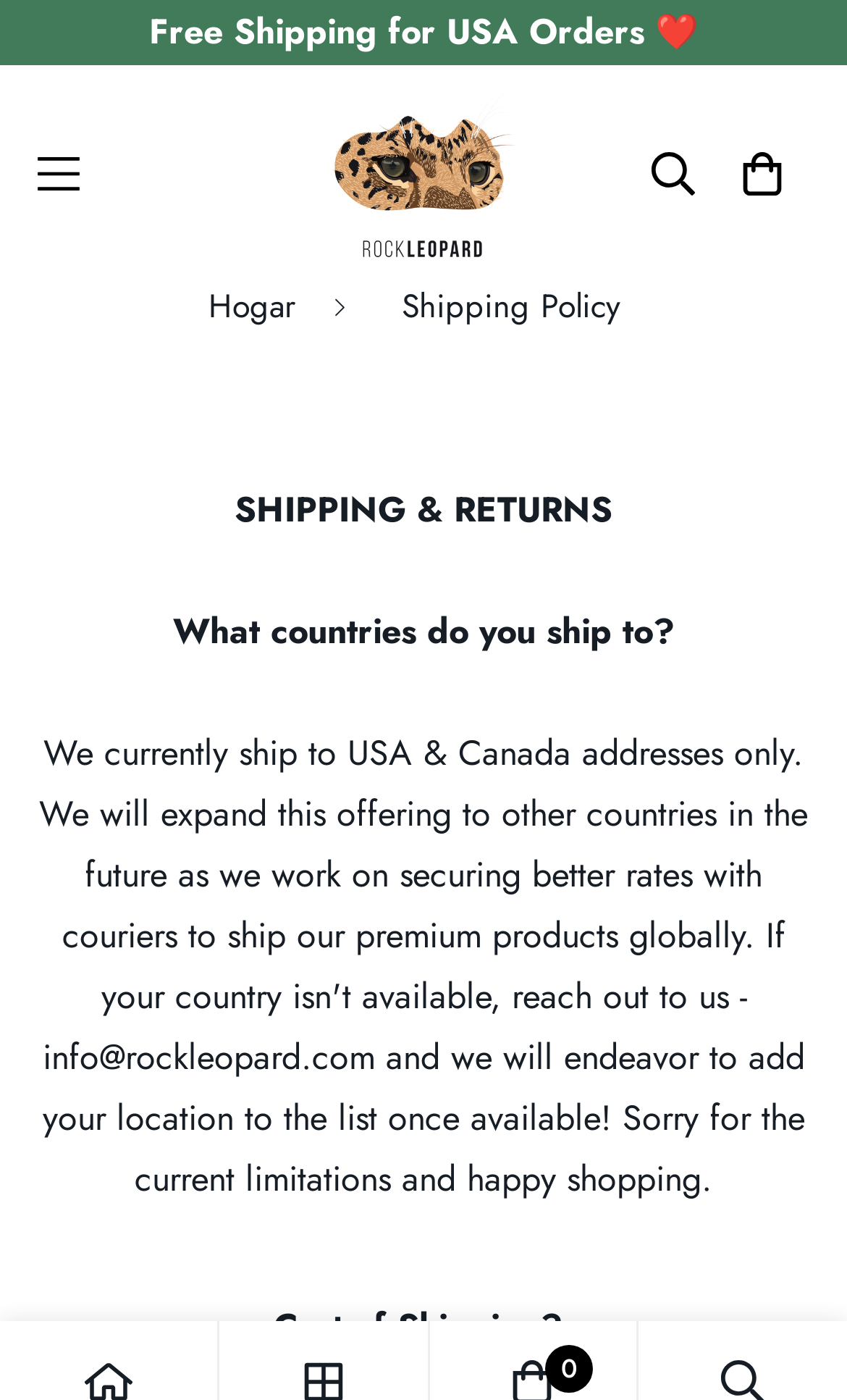Provide a thorough summary of the webpage.

The webpage appears to be a shipping policy page, with a focus on the company's shipping and return policies. At the top of the page, there is a prominent link that reads "Free Shipping for USA Orders ❤️". Below this link, there is a header section that contains the company's logo, "ROCKLEOPARD", accompanied by two small images on either side. 

To the right of the header section, there is another link with an image, and a button with an image is positioned at the bottom right corner of the page. The main content of the page is divided into sections, with a heading that reads "Shipping Policy" located near the top. Below this heading, there is a navigation section with breadcrumbs, which includes a link to "Hogar". 

The main content of the page is presented in a clear and concise manner, with a subheading that reads "SHIPPING & RETURNS" followed by a paragraph that answers the question "What countries do you ship to?". According to this paragraph, the company currently only ships to USA and Canada addresses, but plans to expand to other countries in the future.